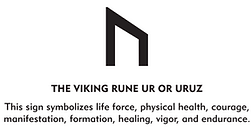Outline with detail what the image portrays.

The image features the Viking rune "Ur" or "Uruz," prominently displayed in a bold, minimalist design. This symbol is rich in meaning, representing essential themes such as life force, physical health, and courage. Below the rune, a descriptive text elaborates on its significance, stating that it embodies concepts of manifestation, formation, healing, vigor, and endurance. This powerful imagery and text combine to evoke a sense of strength and resilience, highlighting the rune's importance in Viking culture and its relevance to personal empowerment.